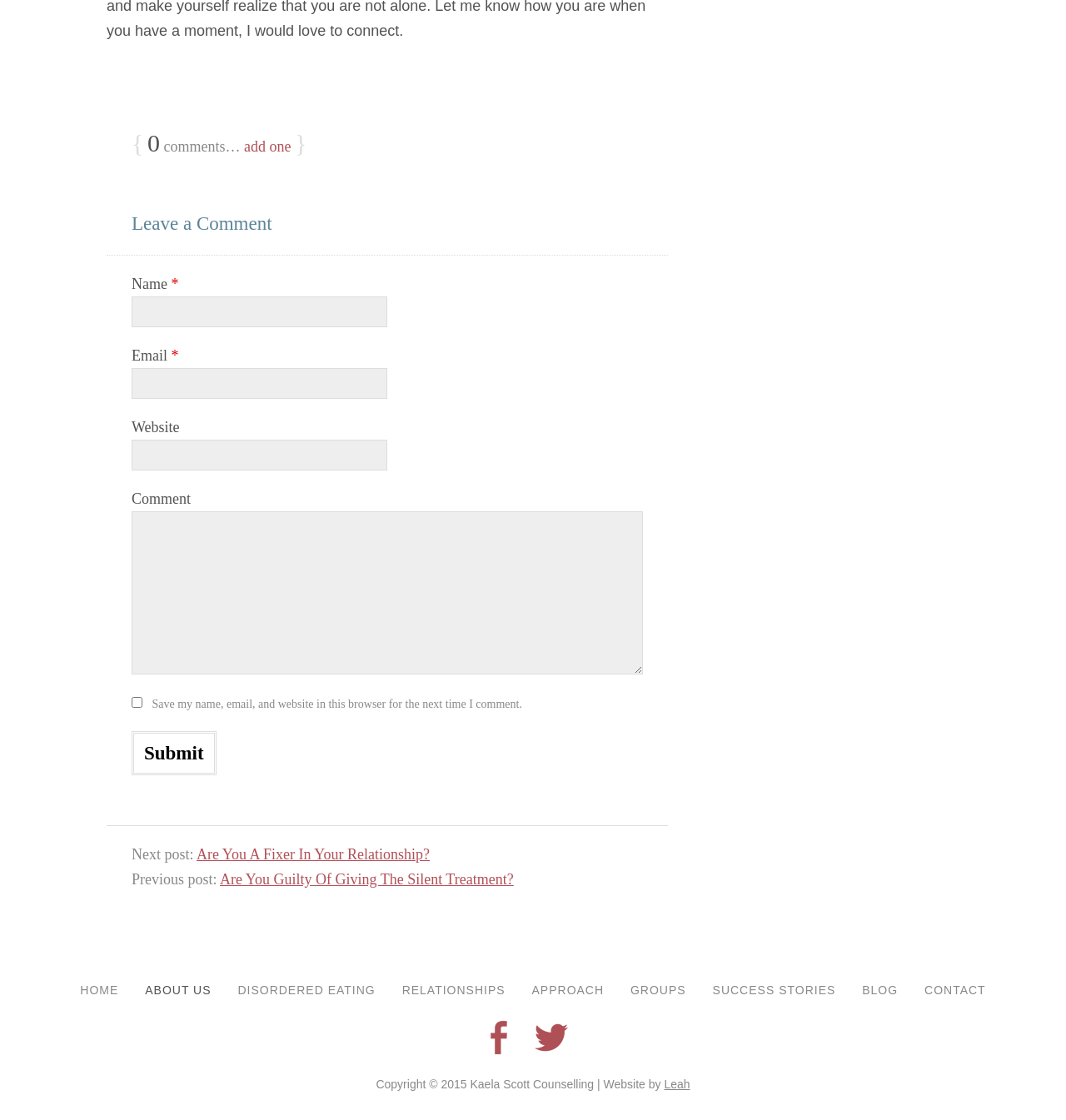Could you provide the bounding box coordinates for the portion of the screen to click to complete this instruction: "go to next post"?

[0.184, 0.755, 0.403, 0.77]